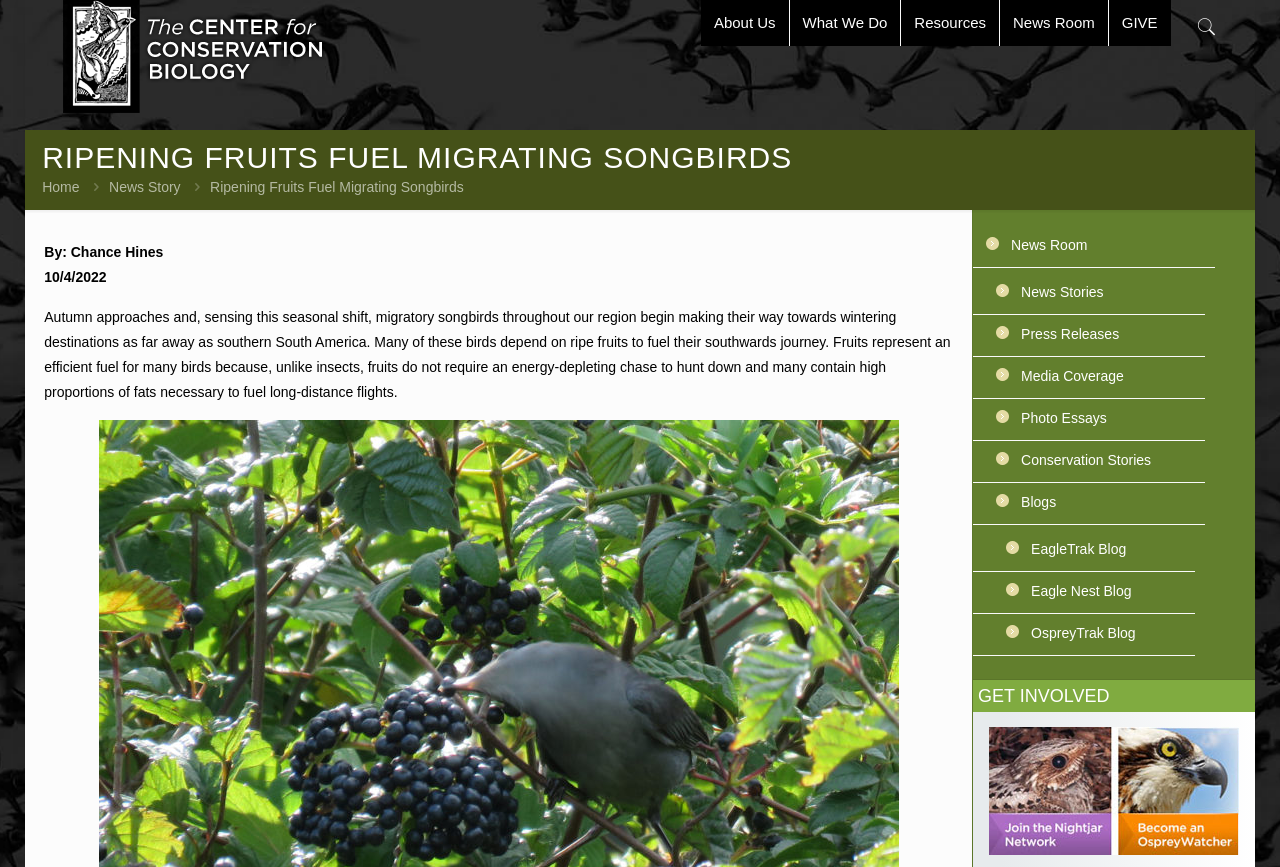Please identify the bounding box coordinates of the element I need to click to follow this instruction: "Click the CONTACT US link".

None